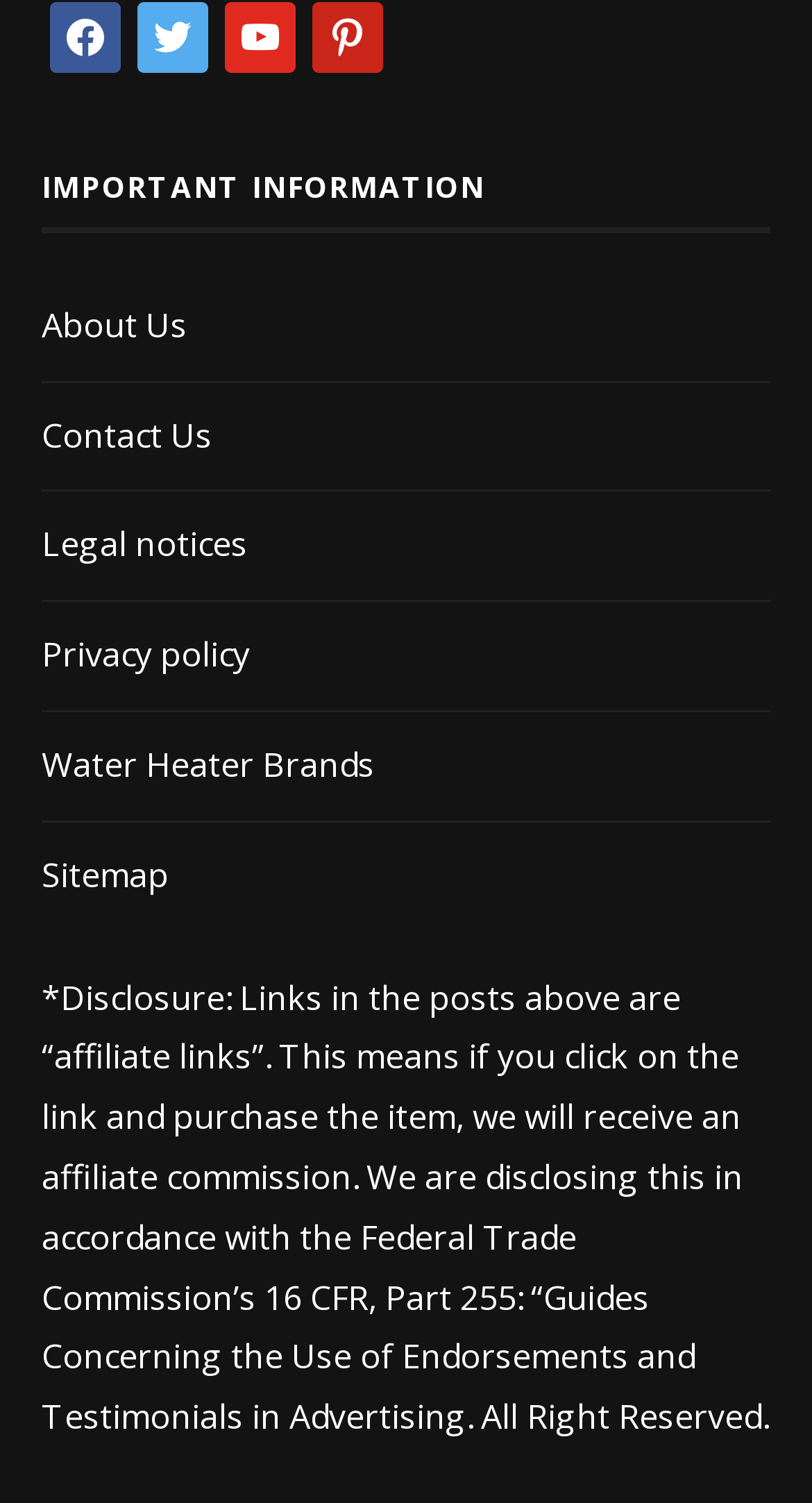Find the bounding box coordinates of the area that needs to be clicked in order to achieve the following instruction: "Explore water heater brands". The coordinates should be specified as four float numbers between 0 and 1, i.e., [left, top, right, bottom].

[0.051, 0.493, 0.462, 0.524]